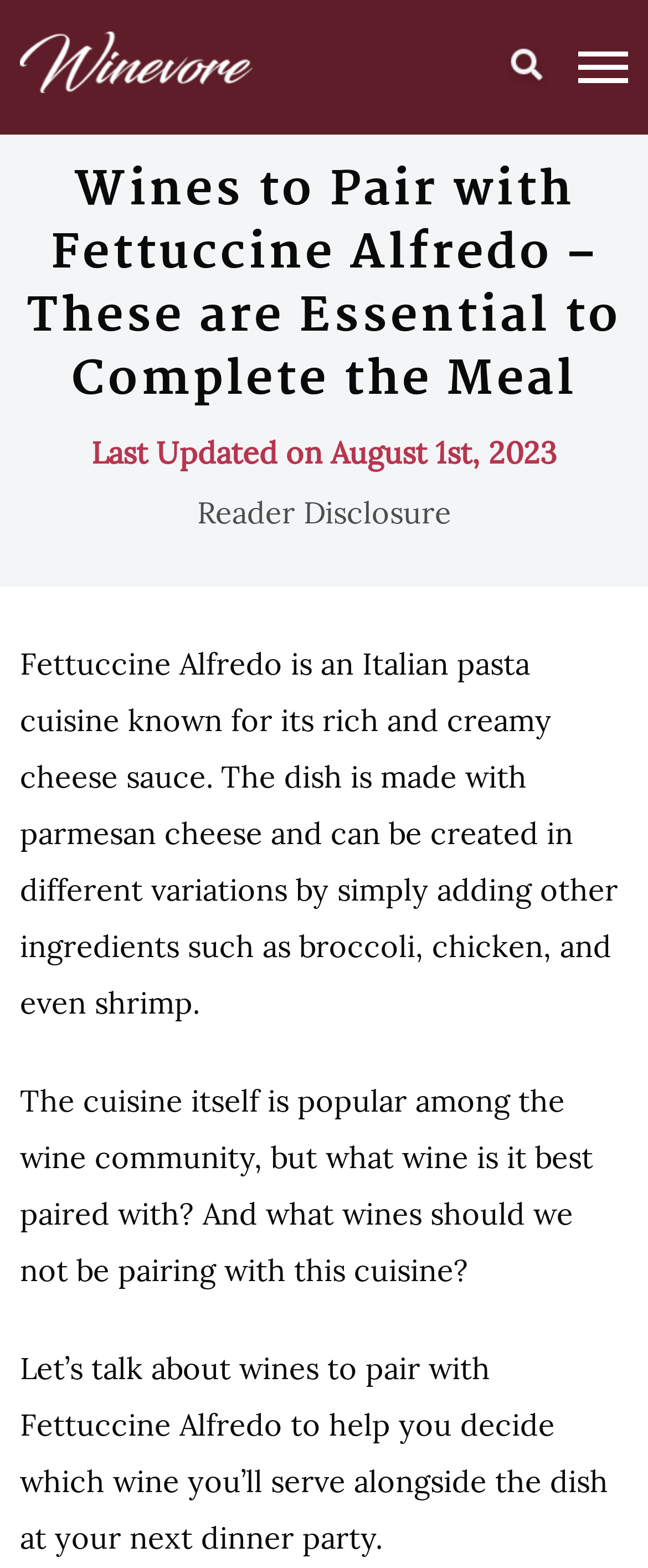Answer with a single word or phrase: 
When was the article last updated?

August 1st, 2023